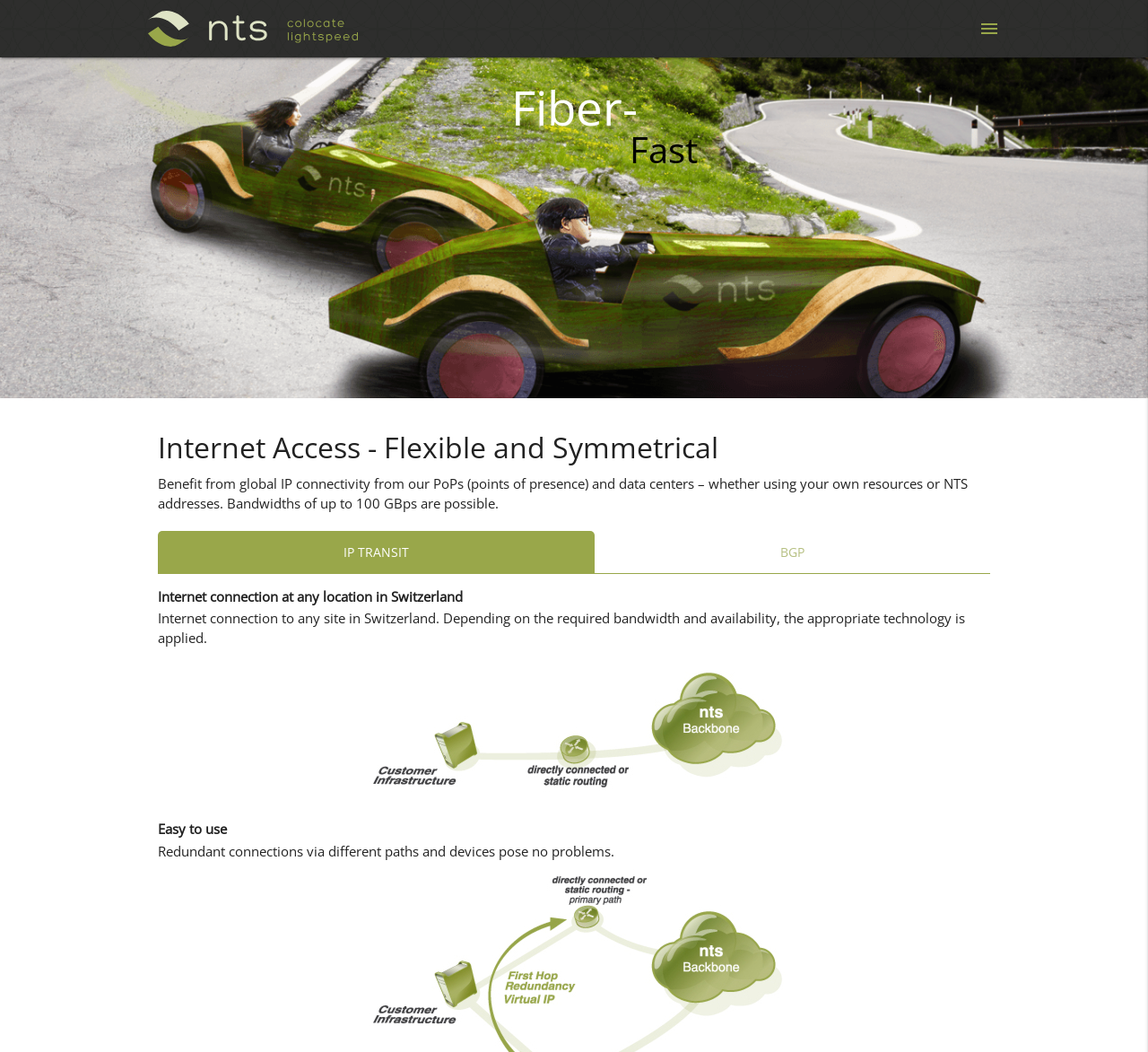Ascertain the bounding box coordinates for the UI element detailed here: "parent_node: ". The coordinates should be provided as [left, top, right, bottom] with each value being a float between 0 and 1.

[0.129, 0.0, 0.312, 0.055]